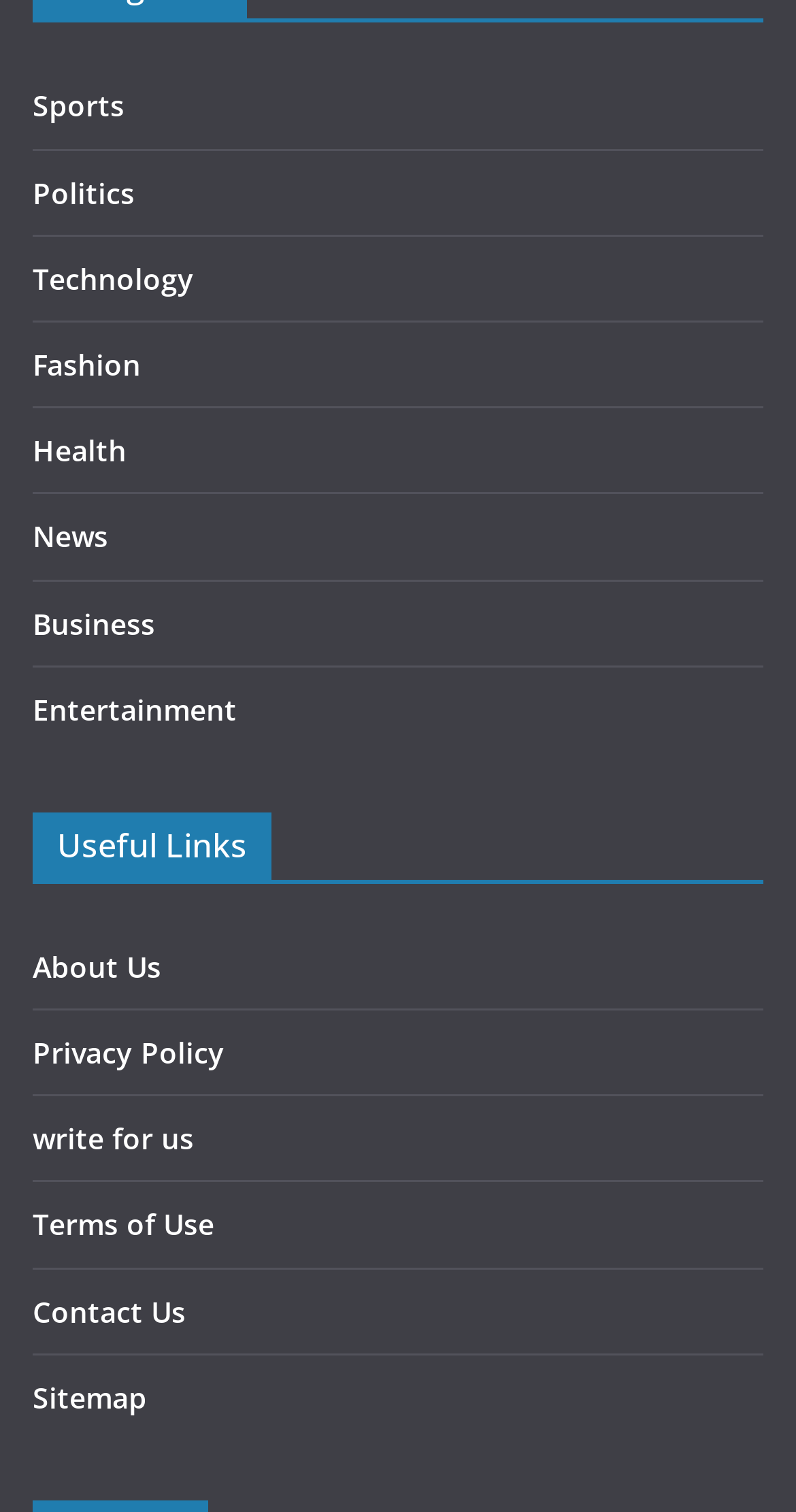Locate the bounding box coordinates of the element that should be clicked to execute the following instruction: "Explore Entertainment".

[0.041, 0.456, 0.297, 0.482]